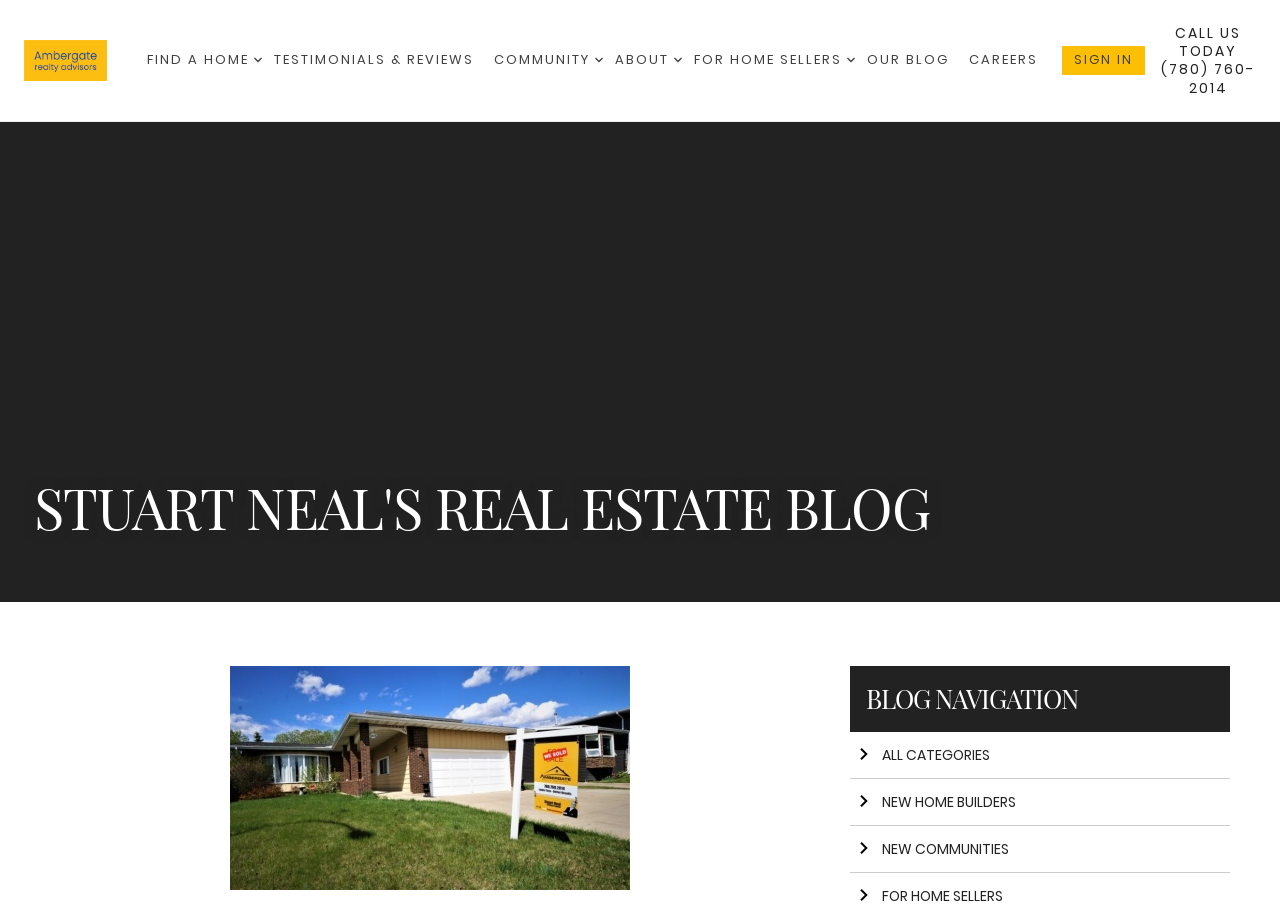How many links are there in the top navigation bar?
Please provide a comprehensive answer based on the visual information in the image.

I counted the number of links by looking at the links in the top navigation bar. There are seven of them: 'Go to homepage', 'TESTIMONIALS & REVIEWS', 'COMMUNITY', 'ABOUT', 'FOR HOME SELLERS', 'OUR BLOG', and 'CAREERS'.